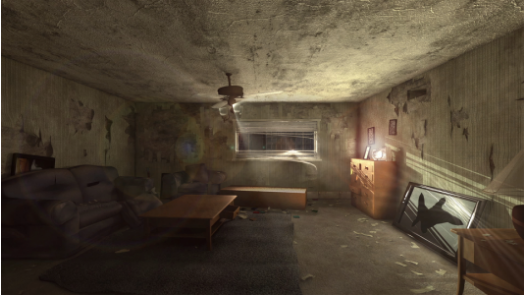Please provide a detailed answer to the question below based on the screenshot: 
What is the condition of the sofa?

The sofa is positioned in the center of the room, and it appears worn-out, which implies that it has been used extensively in the past, but now it's just a relic of a bygone era, adding to the sense of neglect and decay.